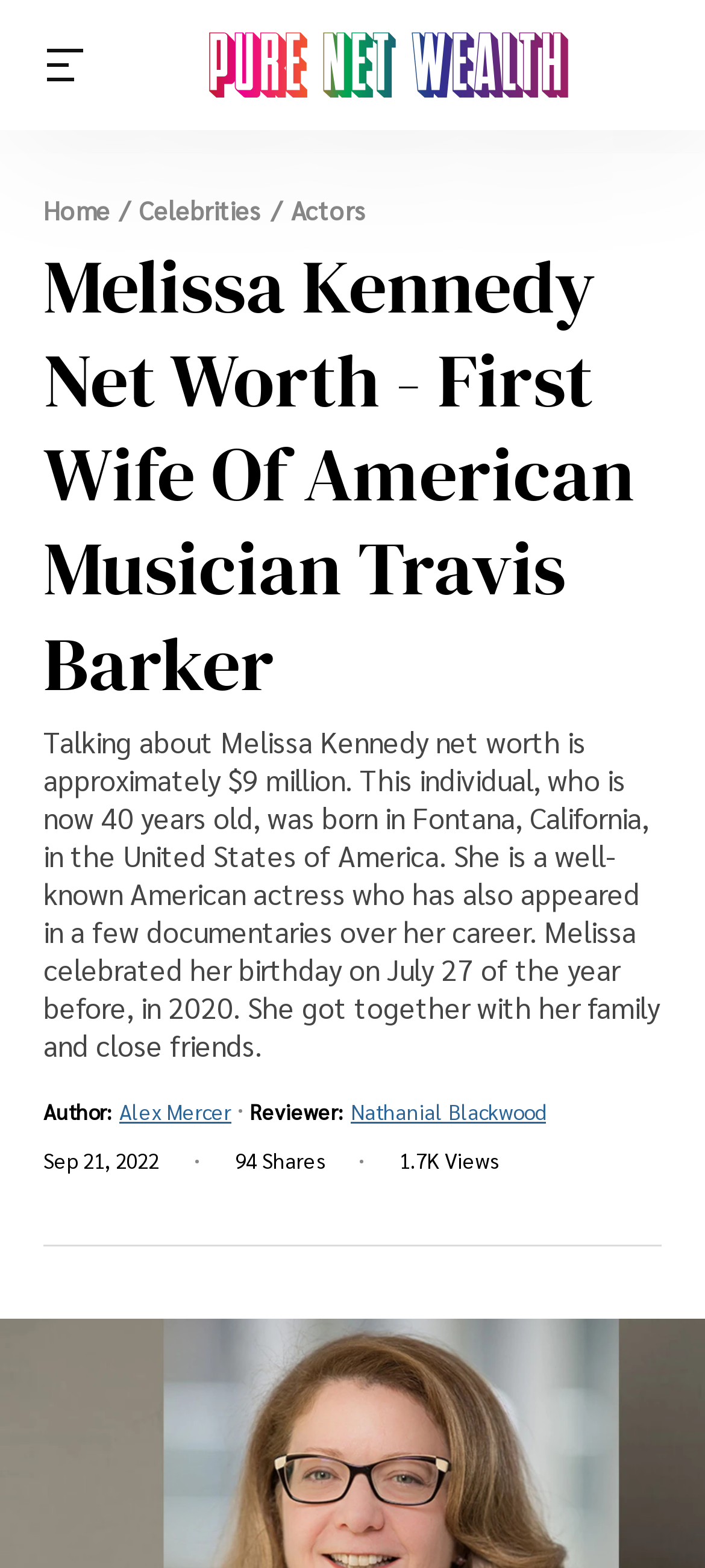What is the principal heading displayed on the webpage?

Melissa Kennedy Net Worth - First Wife Of American Musician Travis Barker